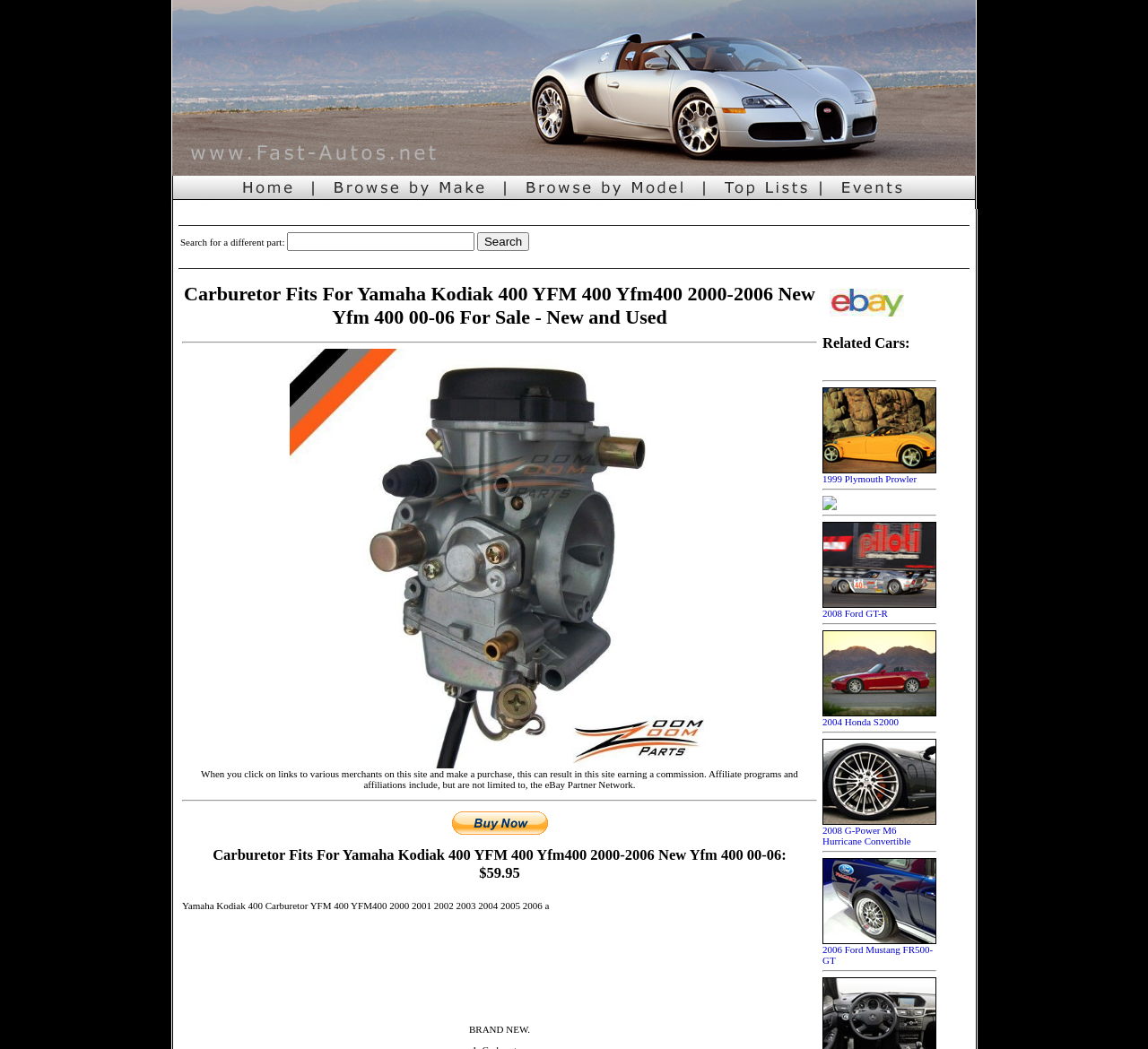Given the element description: "1999 Plymouth Prowler", predict the bounding box coordinates of this UI element. The coordinates must be four float numbers between 0 and 1, given as [left, top, right, bottom].

[0.716, 0.443, 0.816, 0.461]